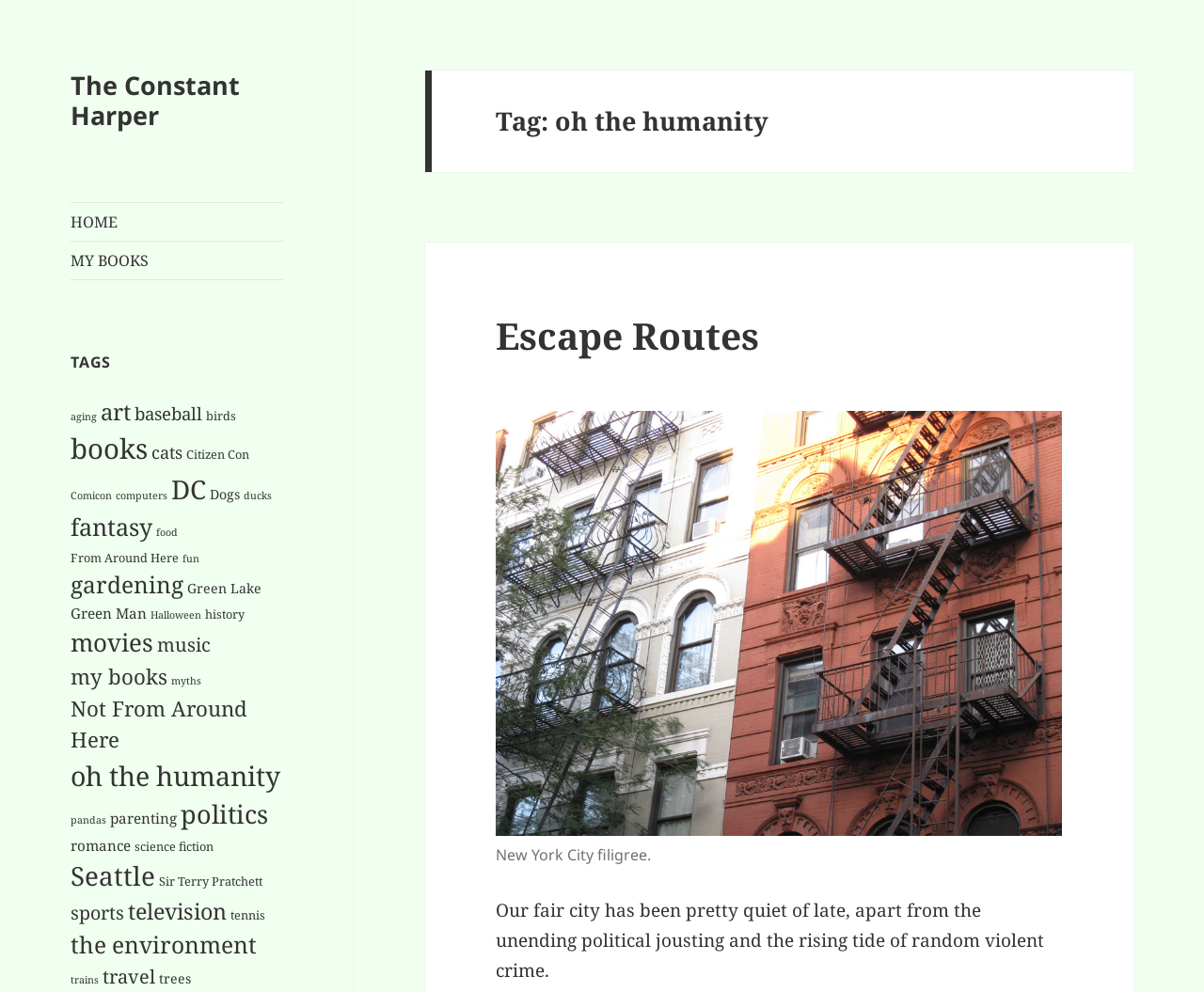Identify the text that serves as the heading for the webpage and generate it.

Tag: oh the humanity